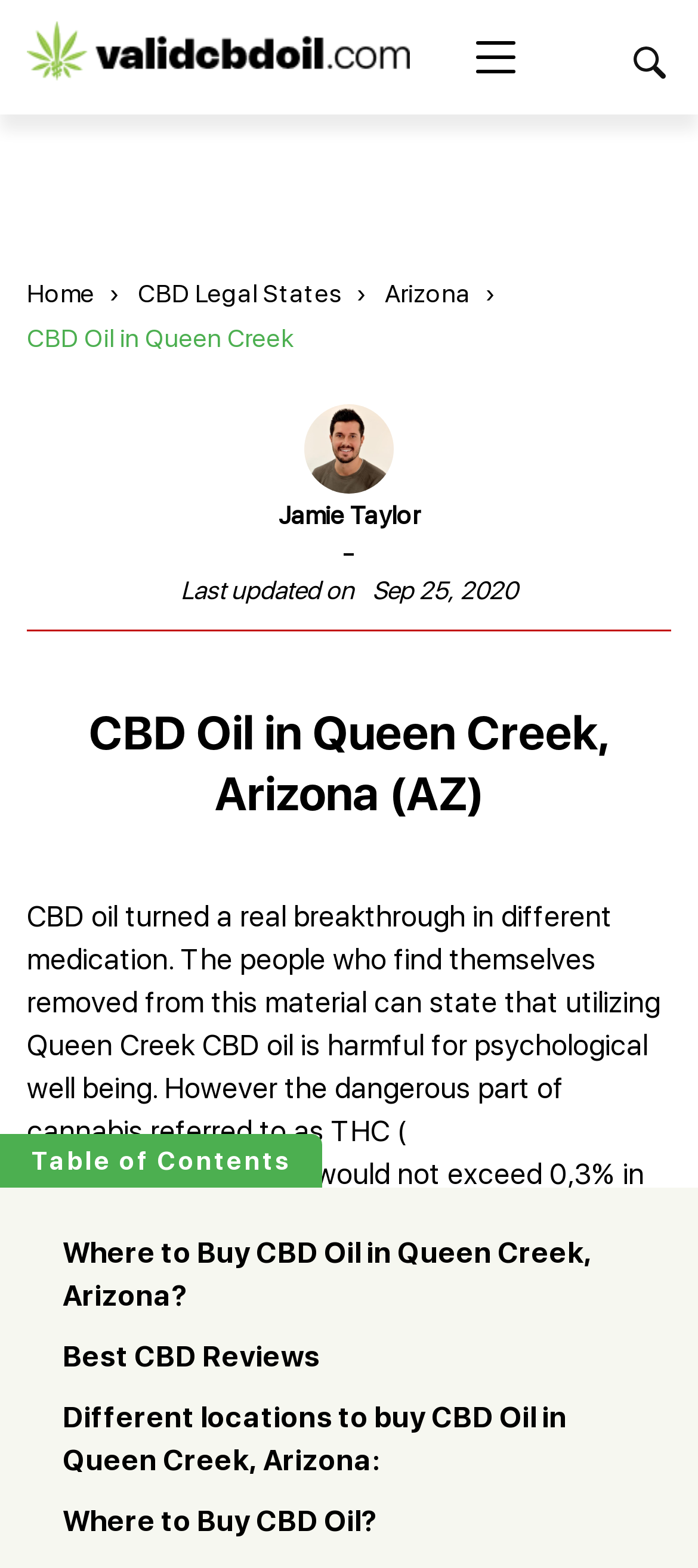Pinpoint the bounding box coordinates of the clickable element to carry out the following instruction: "Click on the 'American Shaman' brand."

[0.038, 0.212, 1.0, 0.237]